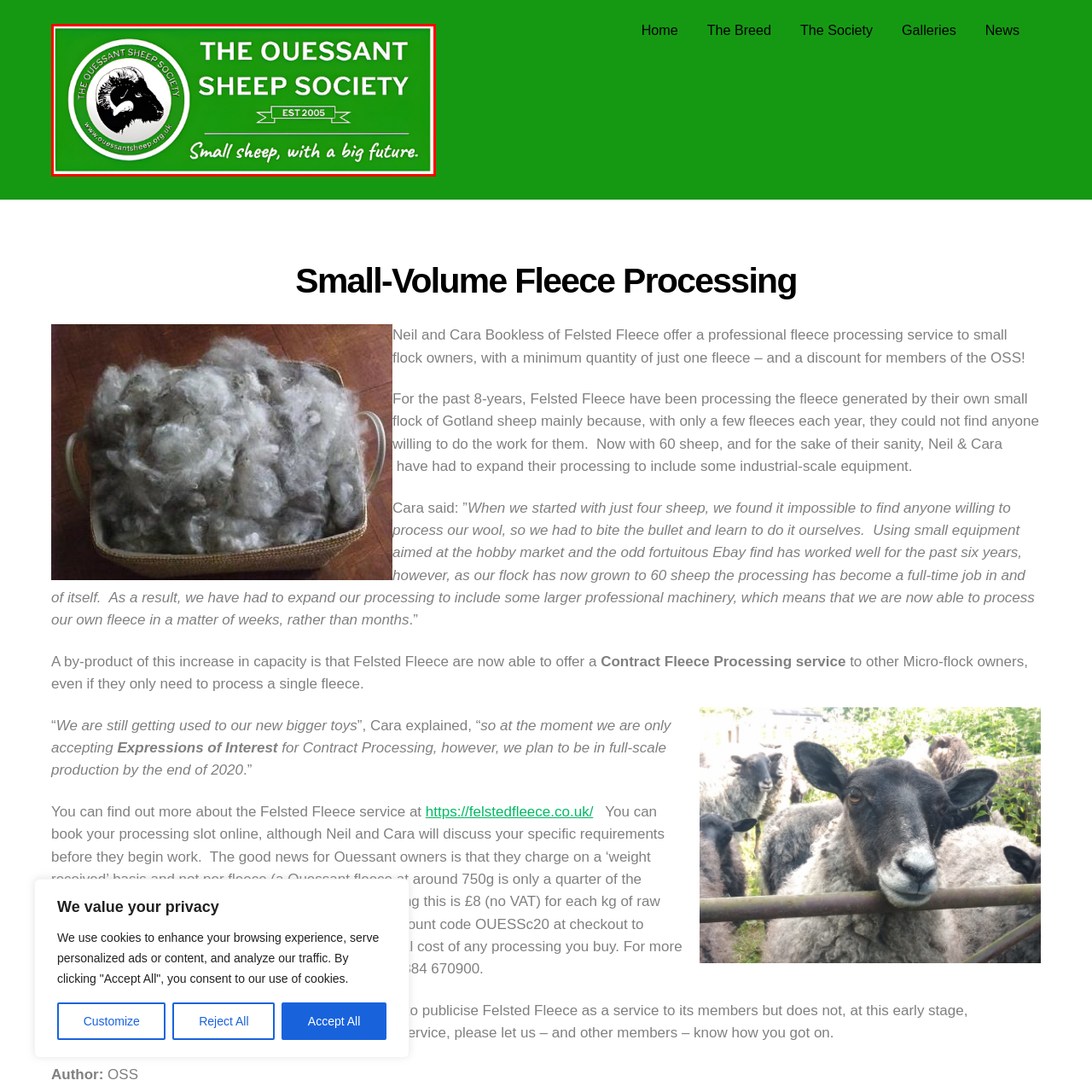Look at the region marked by the red box and describe it extensively.

The image features the logo of the Ouessant Sheep Society, prominently displayed against a vibrant green background. The logo showcases a stylized depiction of a Ouessant sheep's head, encapsulated within a circular emblem. Surrounding the sheep's image are the words "THE OUESANT SHEEP SOCIETY" in bold, uppercase white lettering, emphasizing the organization's identity. Below the logo, the establishment year "EST 2005" is presented on a decorative ribbon, further adding to the authoritative feel of the branding. Accompanying the logo is the tagline "Small sheep, with a big future," which reflects the organization's commitment to promoting and supporting this unique breed. The society's website, www.ouessantsheep.org.uk, is also included, inviting viewers to learn more about their work and initiatives. This design effectively communicates the society's mission and dedication to the preservation and promotion of Ouessant sheep.